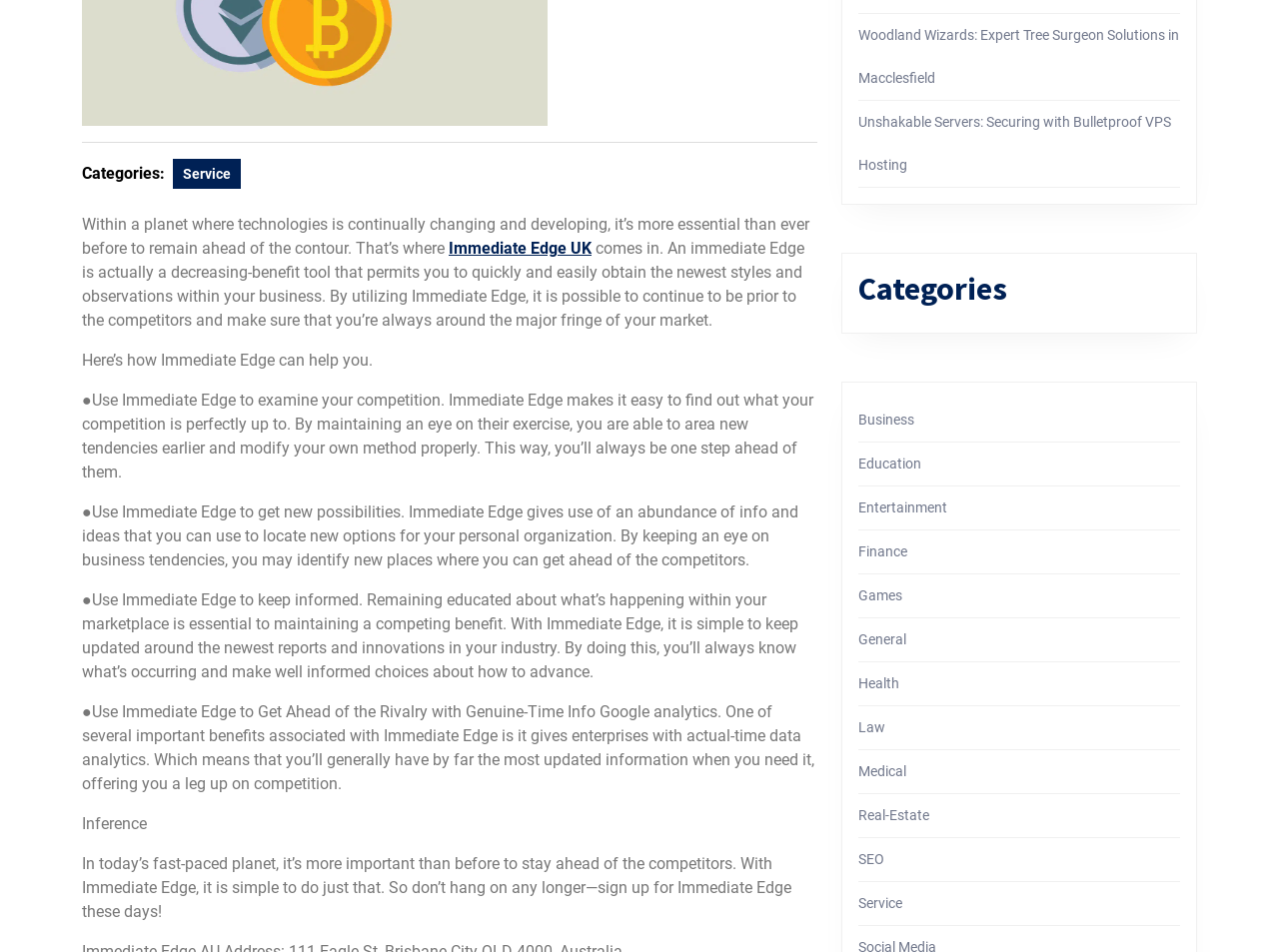Please find the bounding box coordinates in the format (top-left x, top-left y, bottom-right x, bottom-right y) for the given element description. Ensure the coordinates are floating point numbers between 0 and 1. Description: Immediate Edge UK

[0.351, 0.251, 0.462, 0.271]